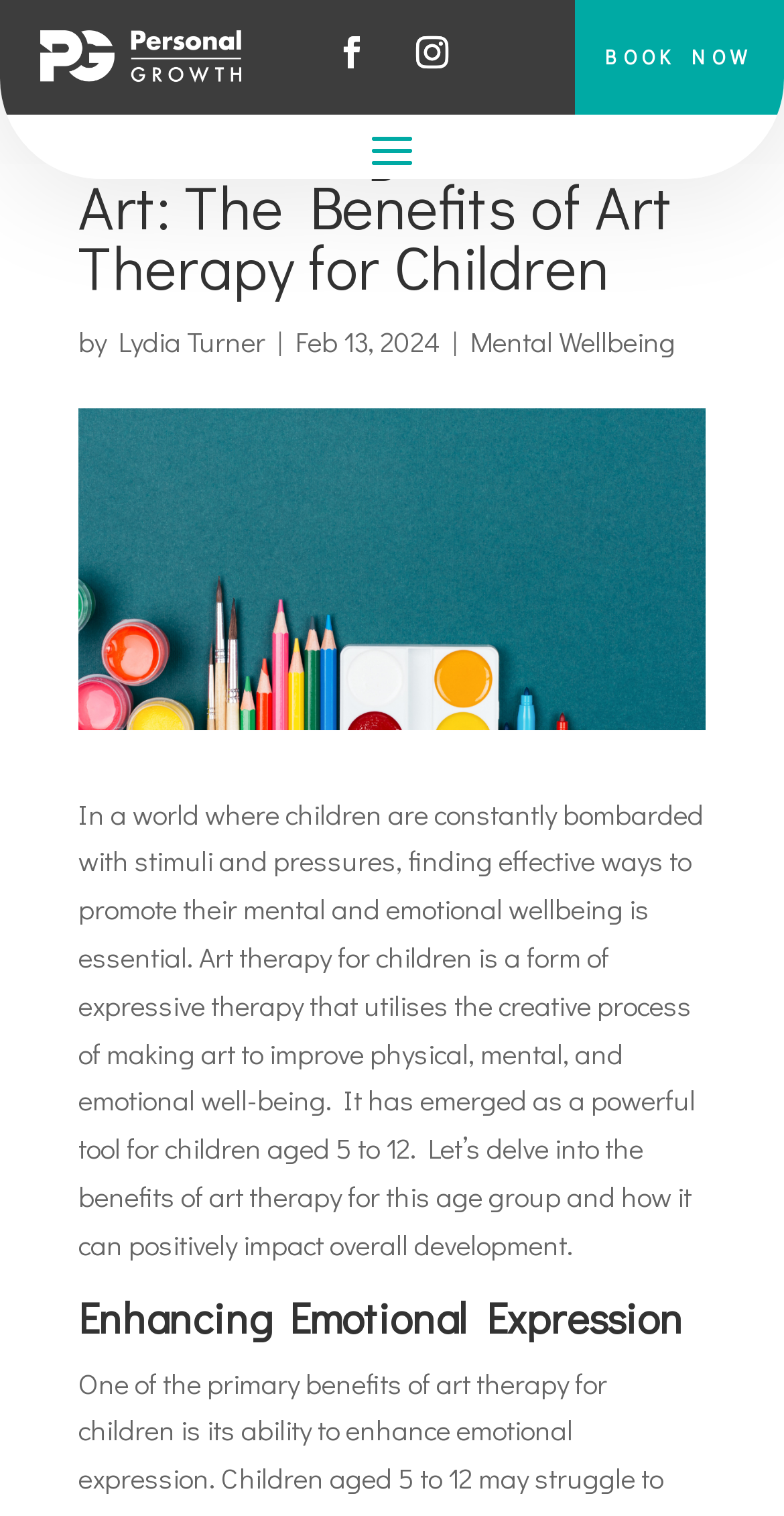Using the information in the image, could you please answer the following question in detail:
What is the first benefit of art therapy mentioned?

The first benefit of art therapy mentioned in the article is 'Enhancing Emotional Expression', which is a heading that appears below the introductory paragraph.